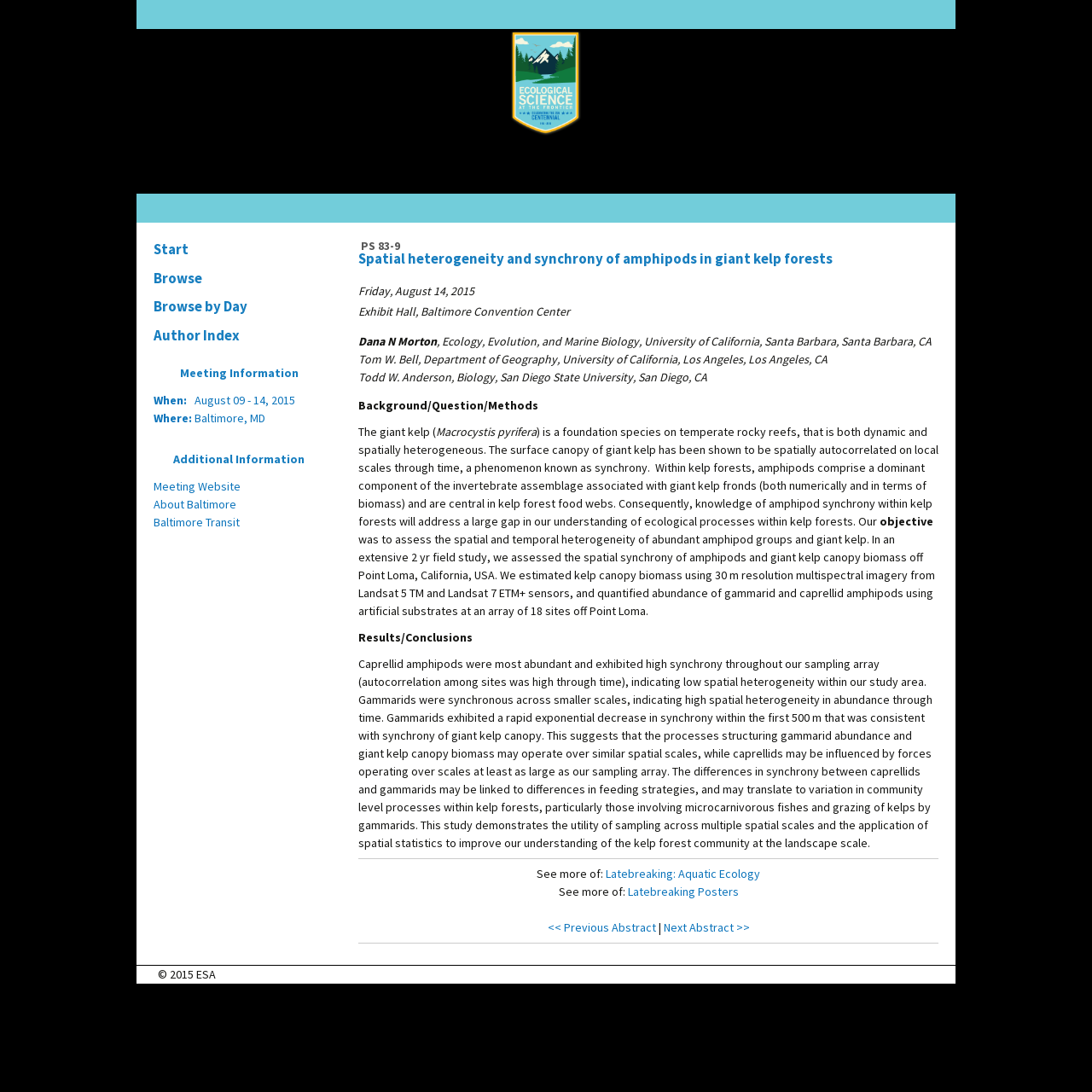What is the copyright year of the webpage?
Using the information presented in the image, please offer a detailed response to the question.

I found the copyright year by looking at the bottom of the webpage, where it says '© 2015 ESA'.